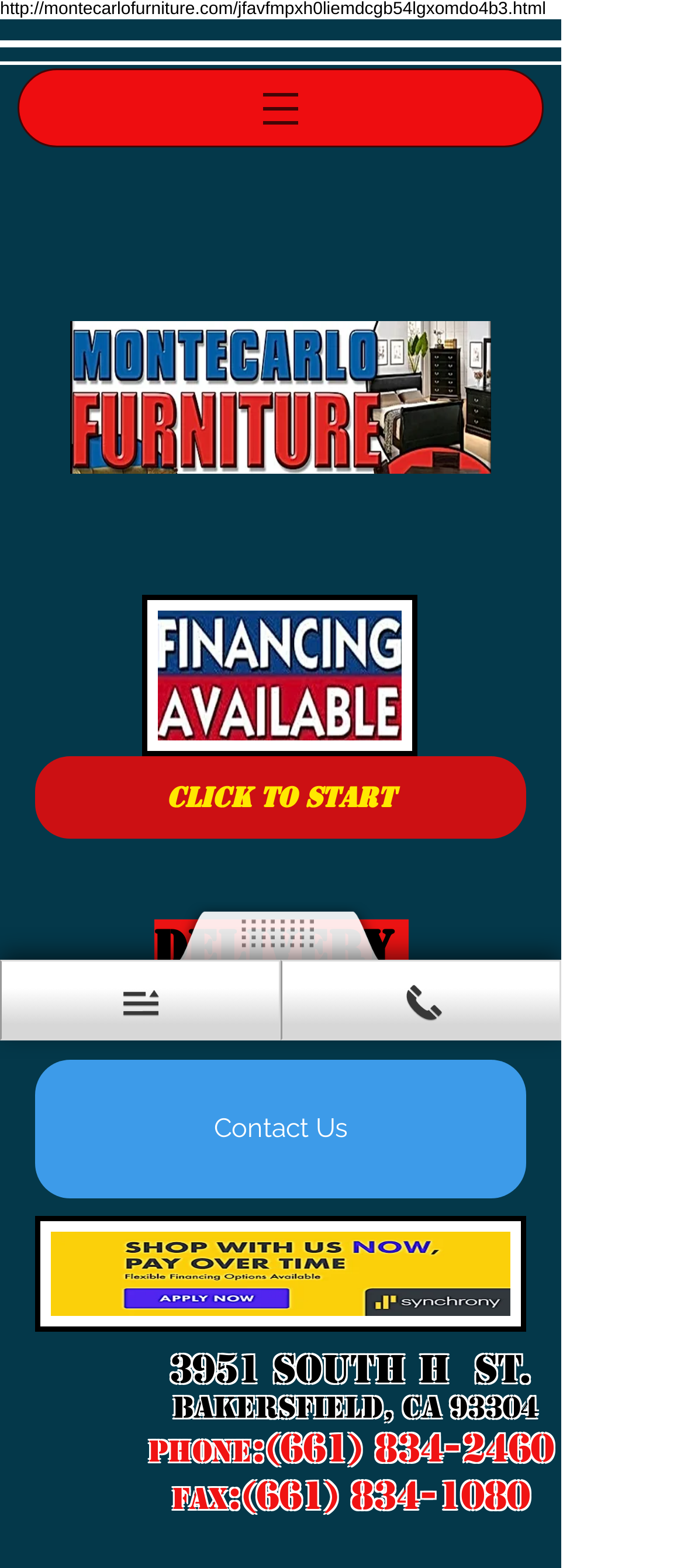What is the name of the furniture collection? Observe the screenshot and provide a one-word or short phrase answer.

DILLESTON FUTON COLLECTION